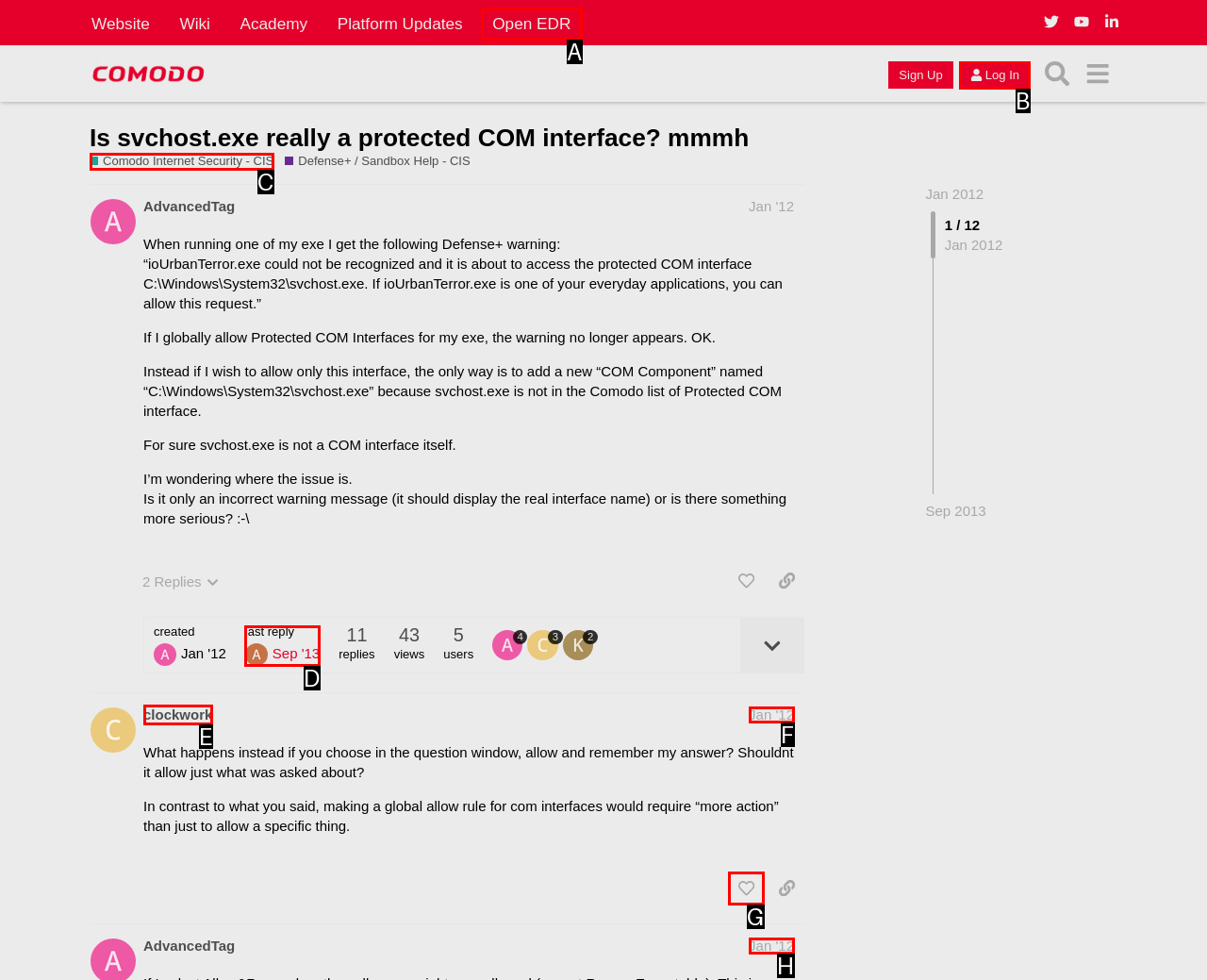Determine which option matches the element description: Comodo Internet Security - CIS
Reply with the letter of the appropriate option from the options provided.

C